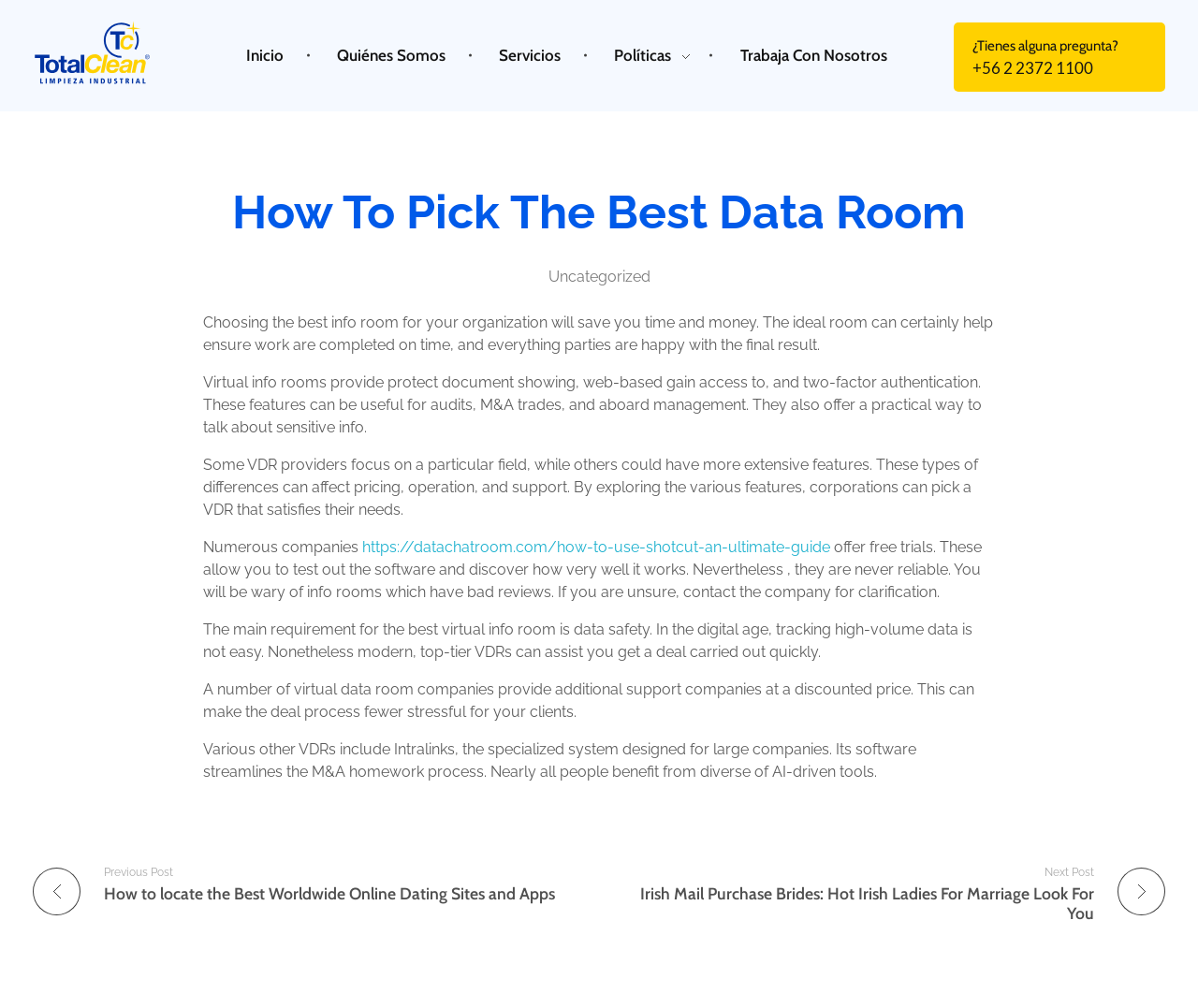Please specify the bounding box coordinates in the format (top-left x, top-left y, bottom-right x, bottom-right y), with all values as floating point numbers between 0 and 1. Identify the bounding box of the UI element described by: Inicio

[0.186, 0.045, 0.262, 0.064]